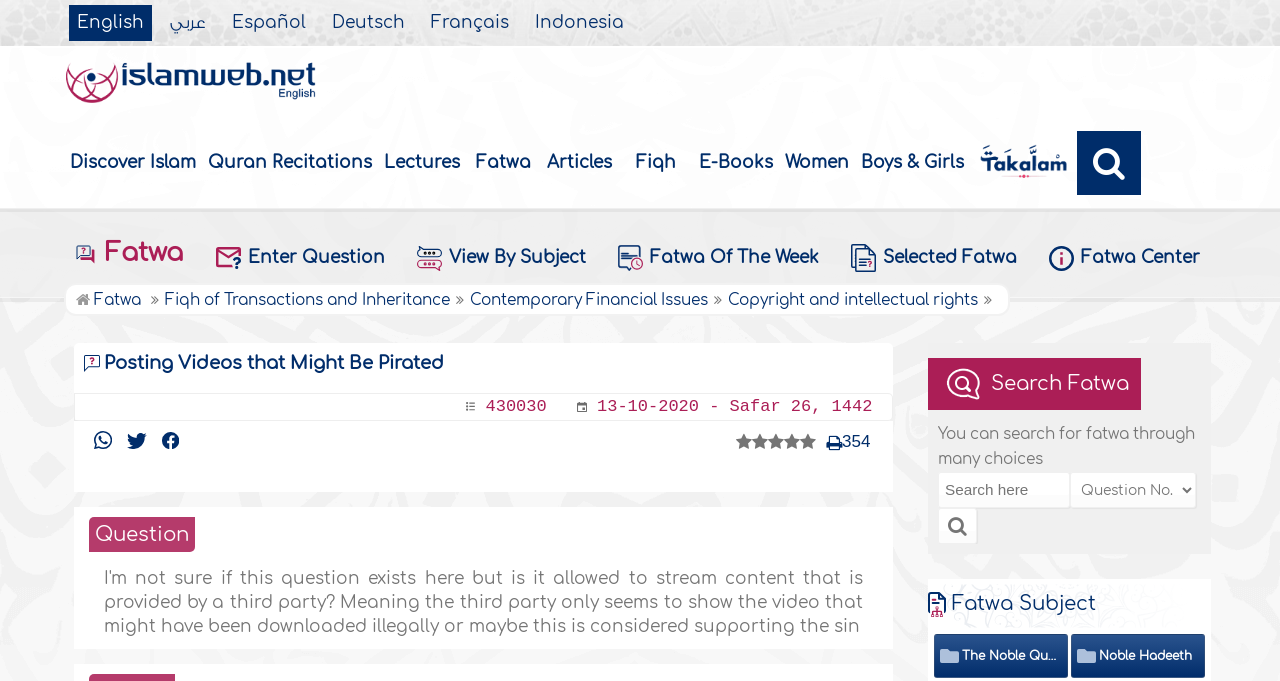How many links are available under the 'Fatwa' heading?
Refer to the image and answer the question using a single word or phrase.

6